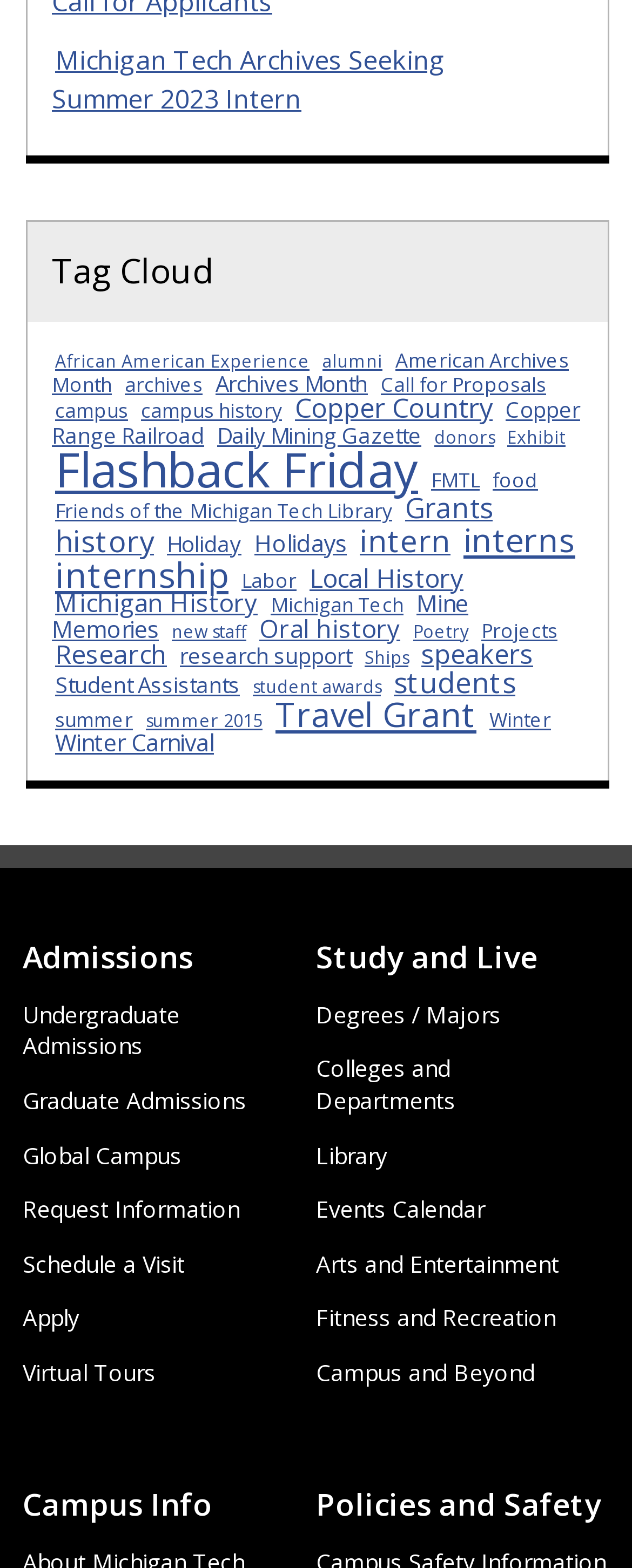Kindly determine the bounding box coordinates for the clickable area to achieve the given instruction: "Explore the 'African American Experience' topic".

[0.082, 0.223, 0.495, 0.237]